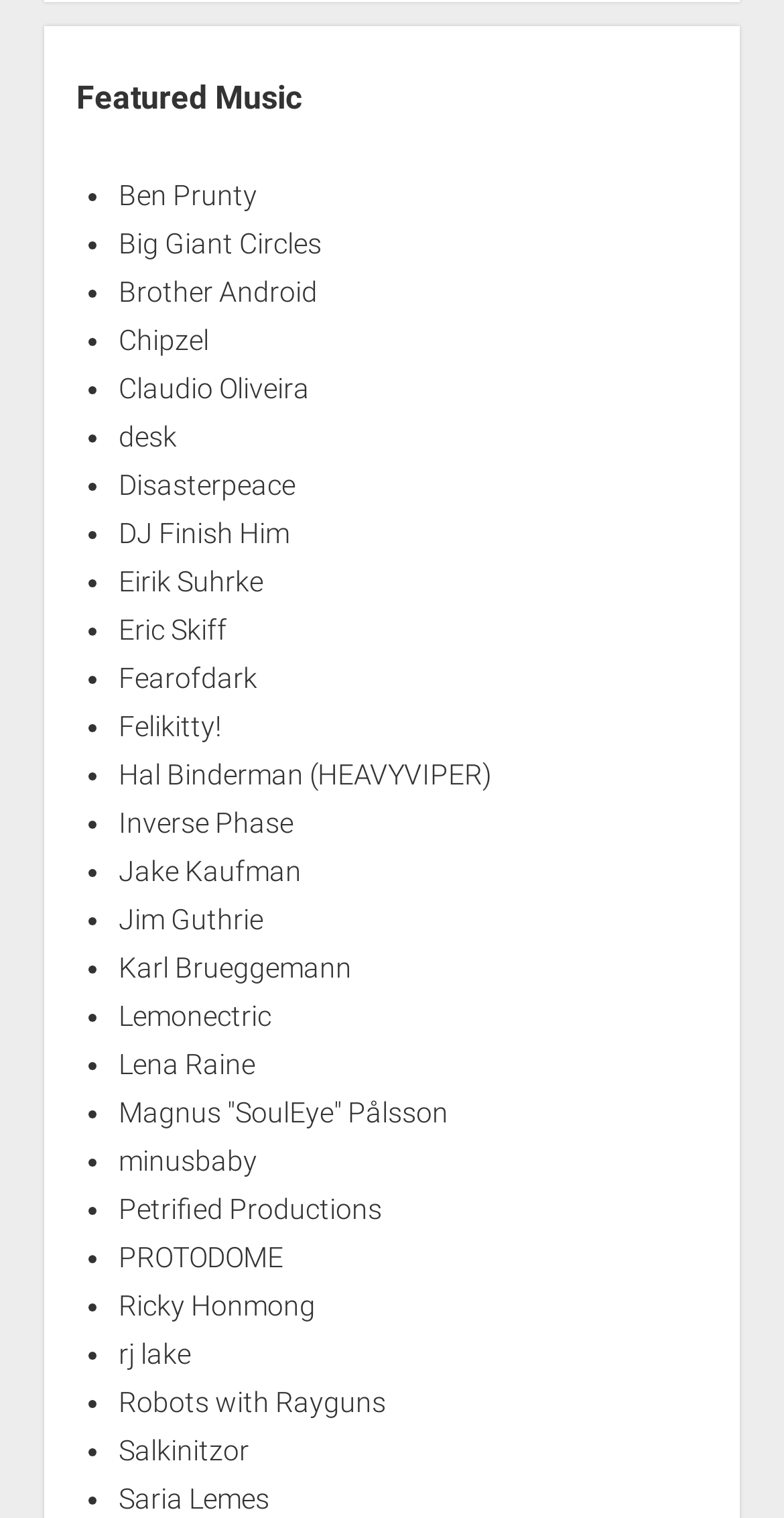Provide a brief response using a word or short phrase to this question:
Are the music artists listed in alphabetical order?

Yes